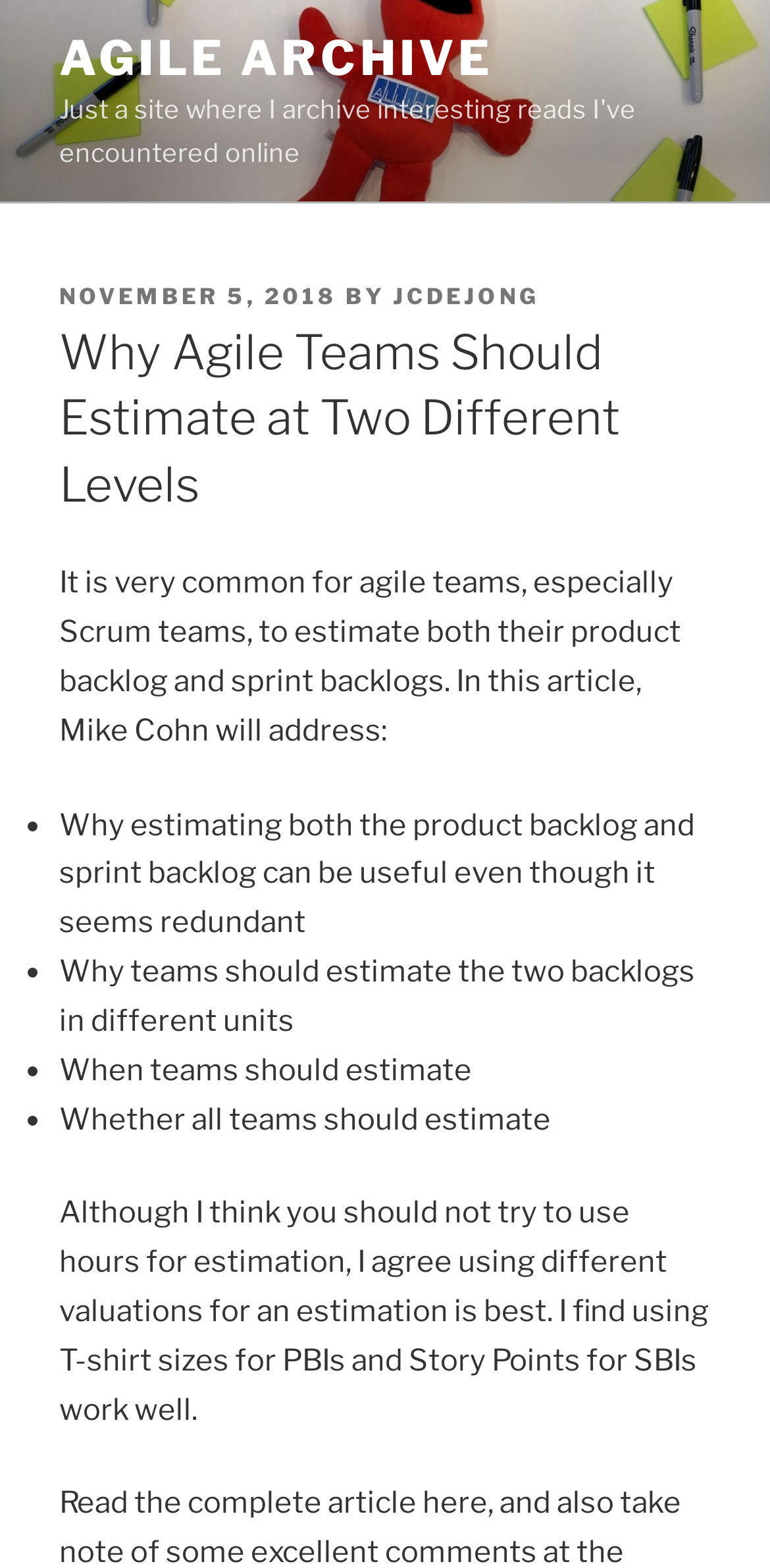What is the date of the post?
Answer the question with just one word or phrase using the image.

November 5, 2018